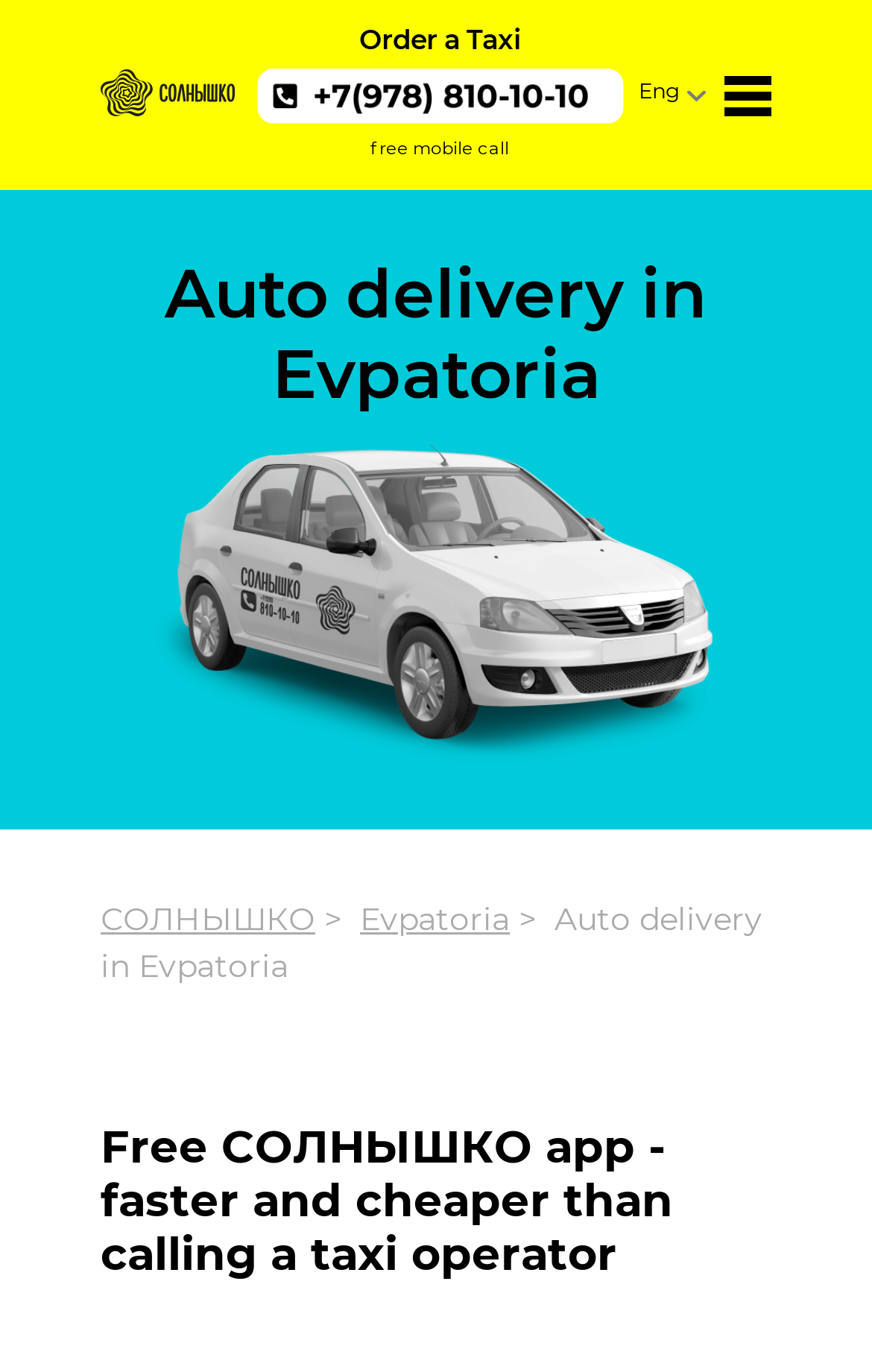Please find and provide the title of the webpage.

Auto delivery in Evpatoria